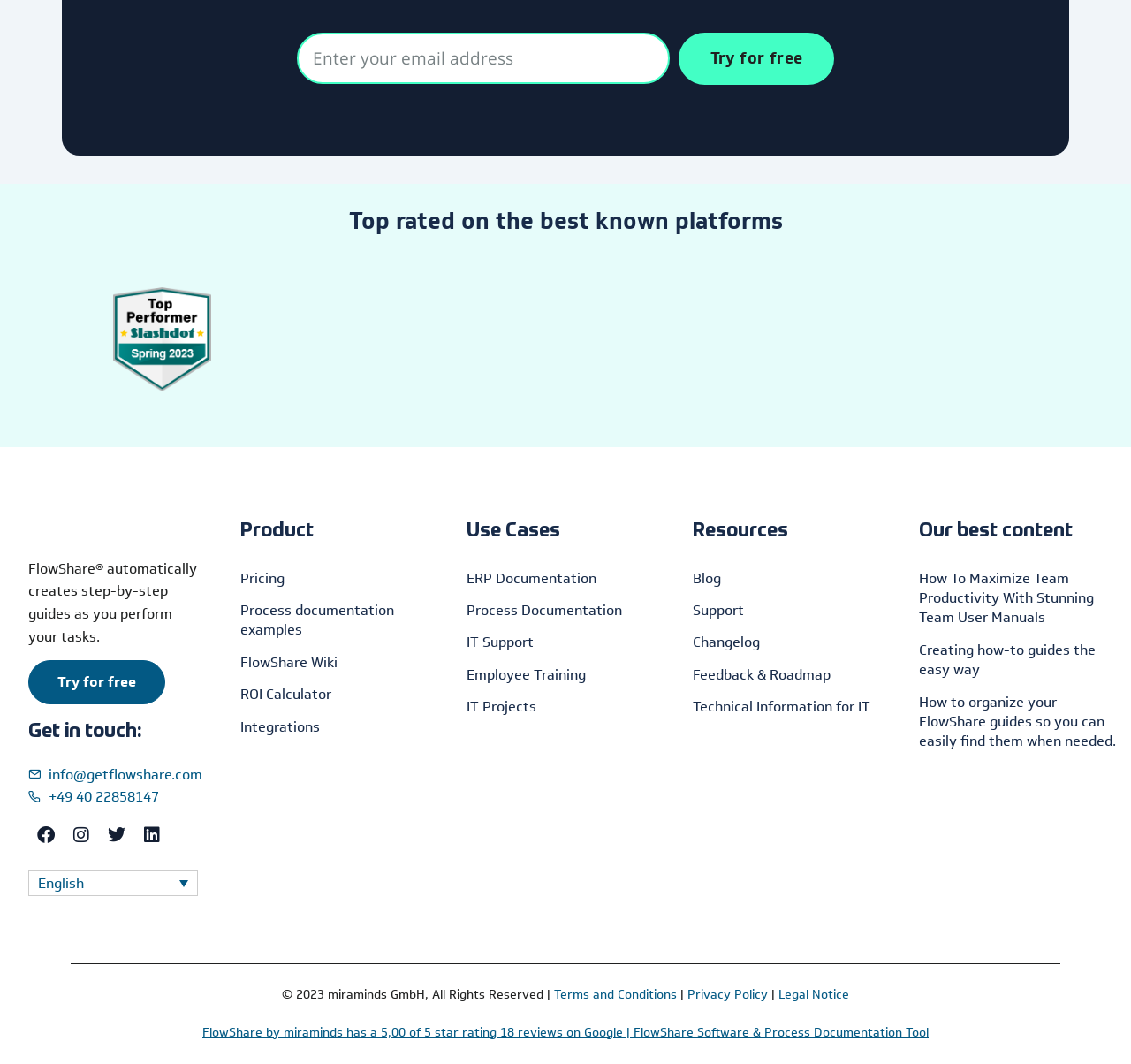Please identify the bounding box coordinates of the element on the webpage that should be clicked to follow this instruction: "Read the blog". The bounding box coordinates should be given as four float numbers between 0 and 1, formatted as [left, top, right, bottom].

[0.612, 0.529, 0.788, 0.559]